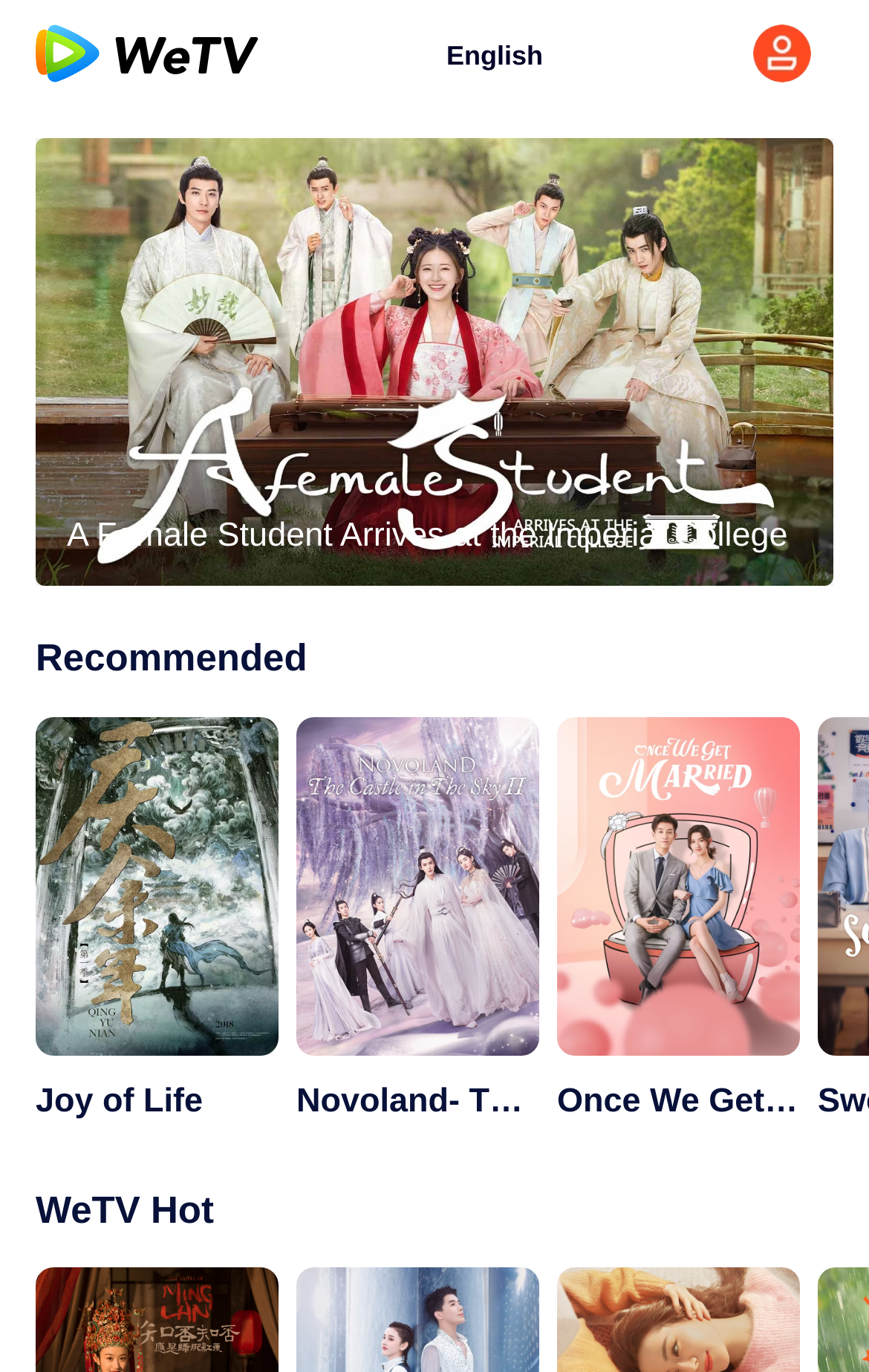What is the language selection option?
Refer to the image and provide a concise answer in one word or phrase.

English